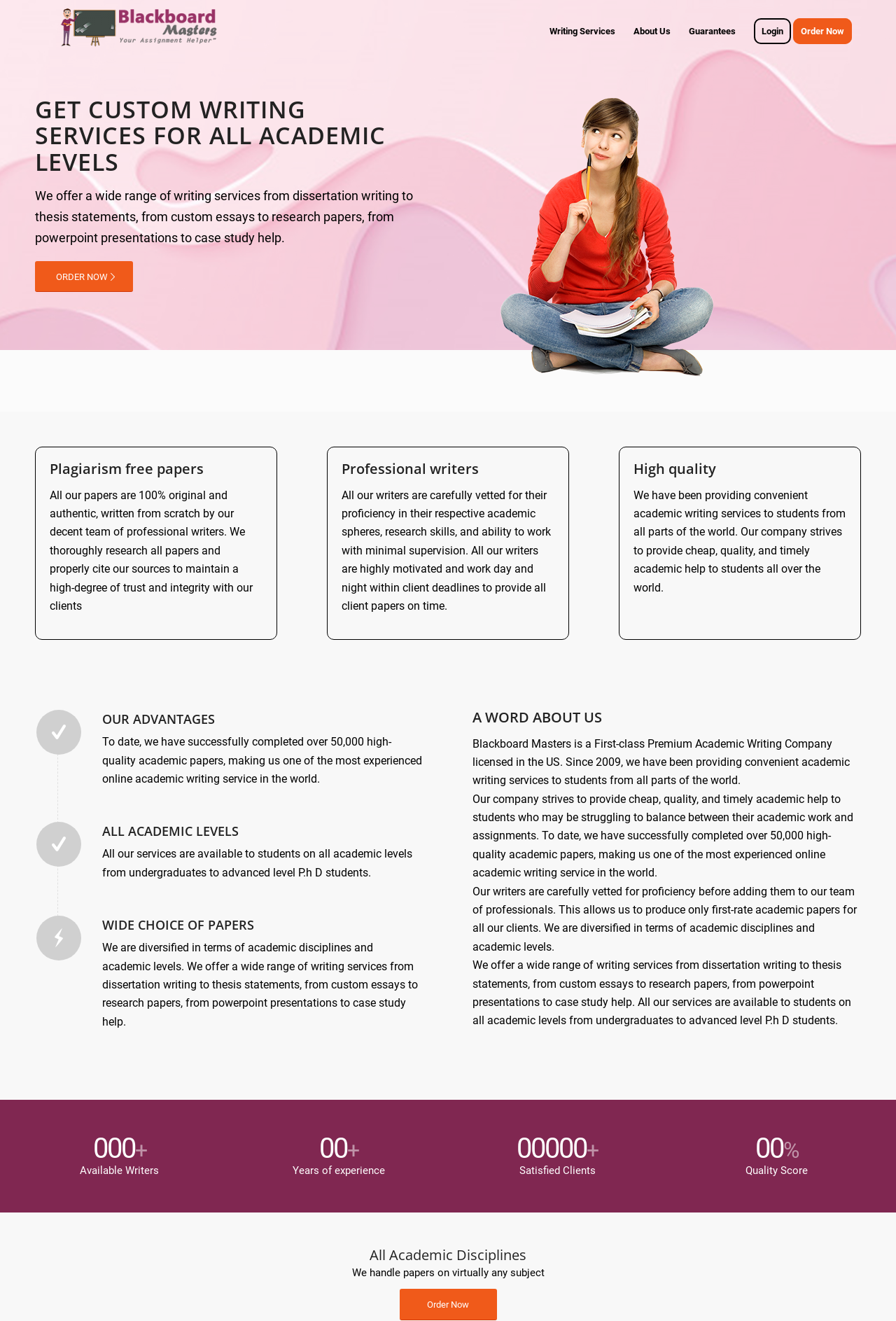Give the bounding box coordinates for the element described as: "alt="Blackboard Masters"".

[0.039, 0.001, 0.273, 0.047]